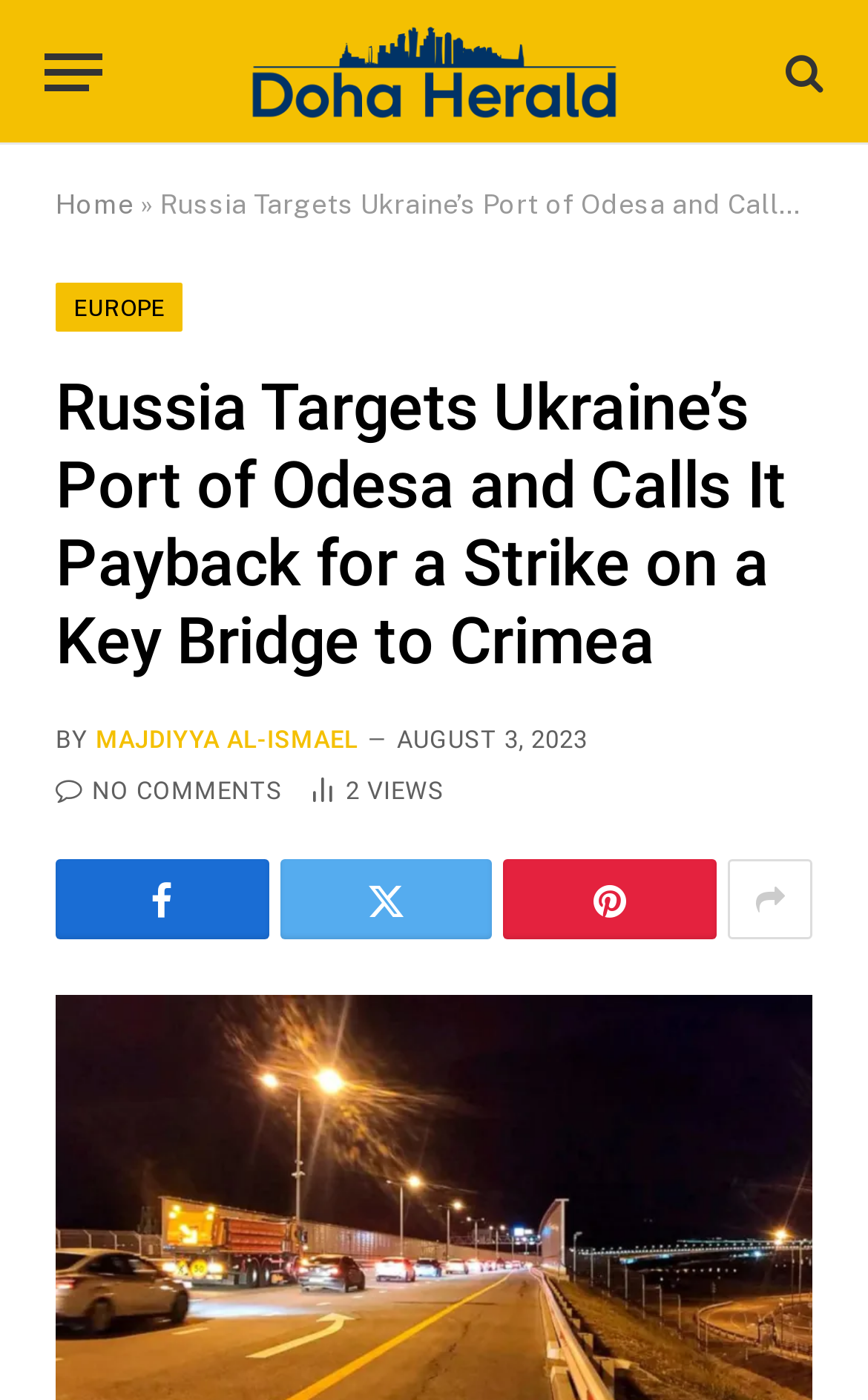Find and generate the main title of the webpage.

Russia Targets Ukraine’s Port of Odesa and Calls It Payback for a Strike on a Key Bridge to Crimea